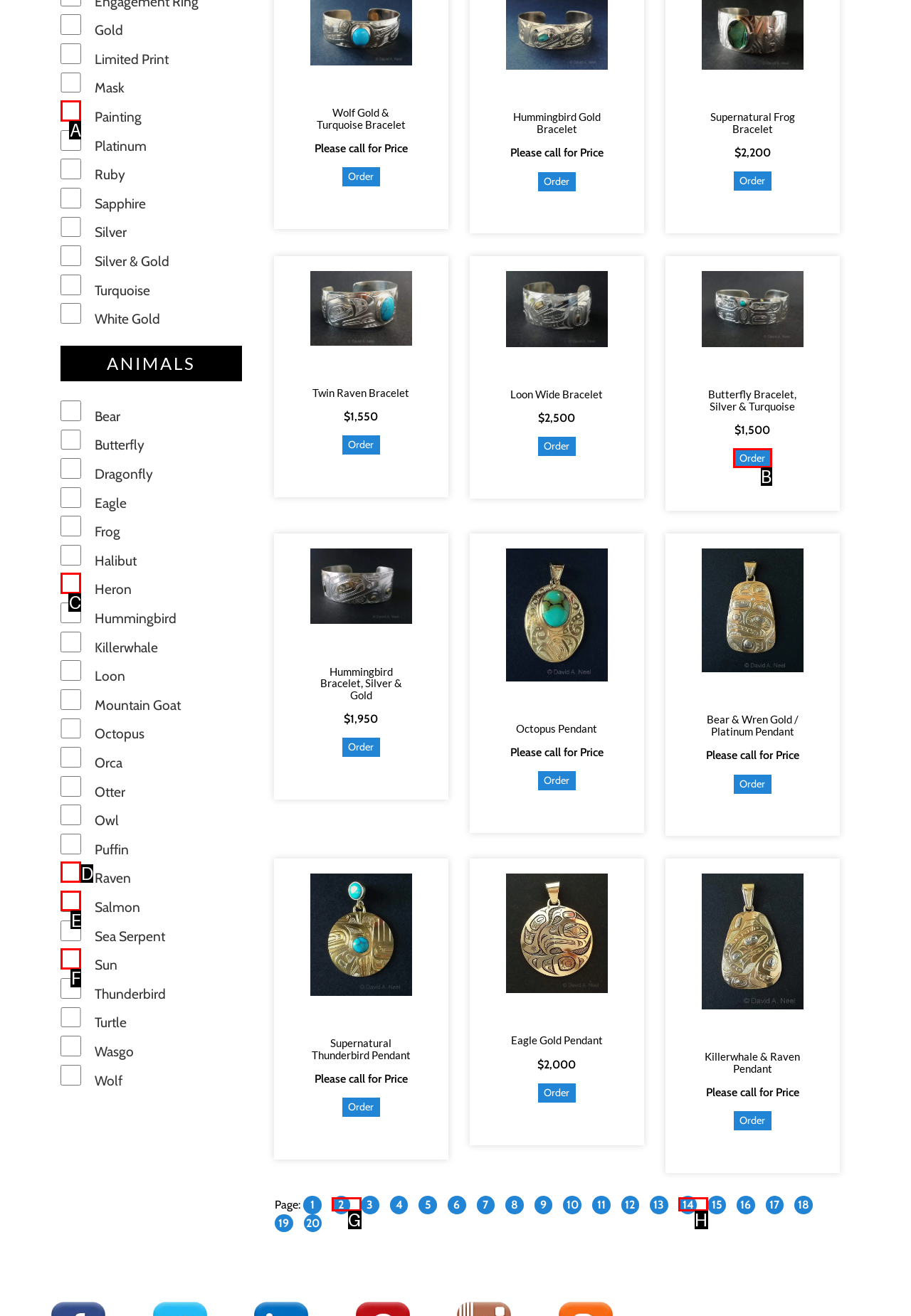Select the HTML element that corresponds to the description: parent_node: Salmon name="chkAnimal" value="10". Answer with the letter of the matching option directly from the choices given.

E